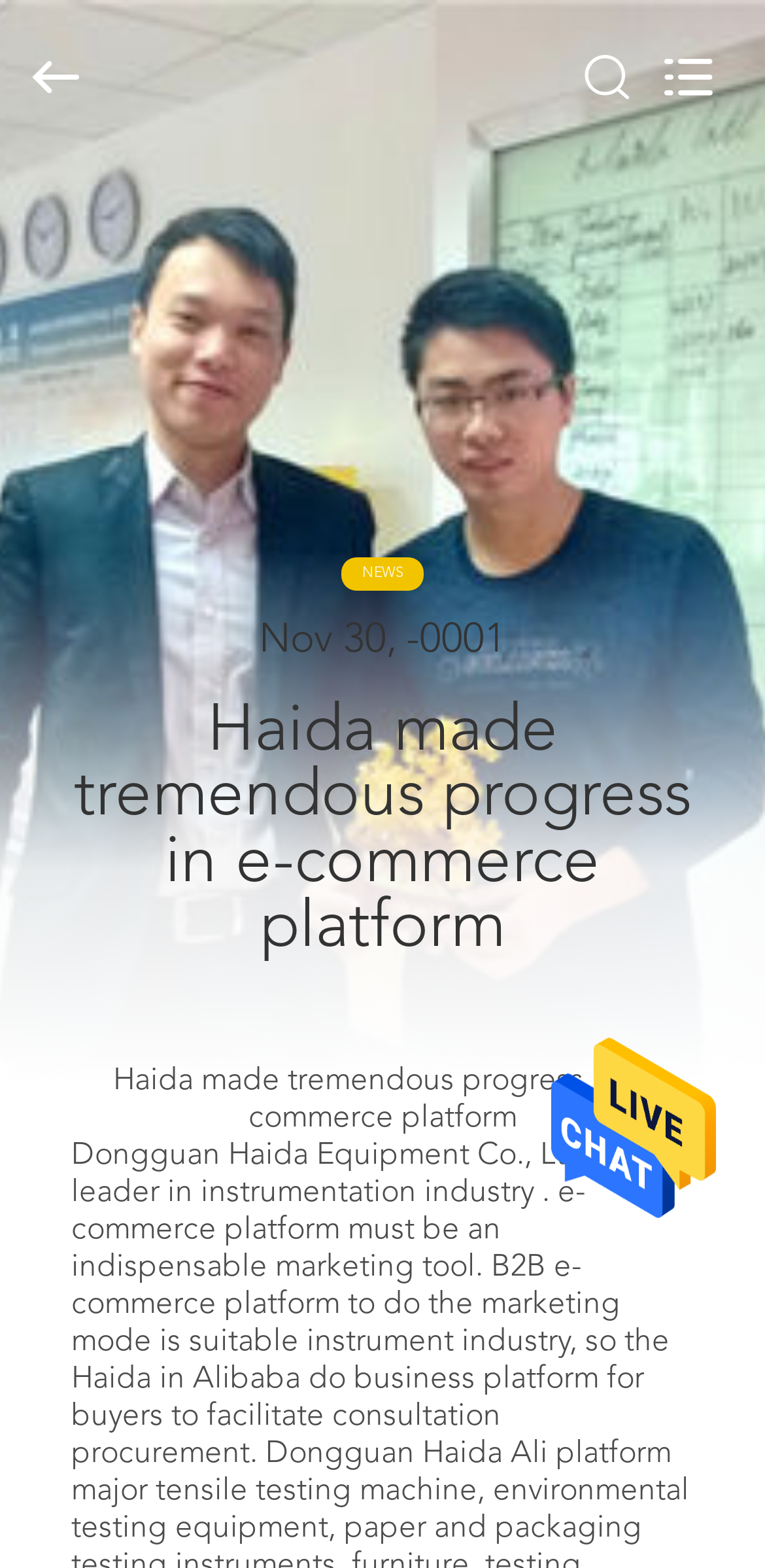Can you determine the bounding box coordinates of the area that needs to be clicked to fulfill the following instruction: "read news"?

[0.0, 0.778, 0.185, 0.81]